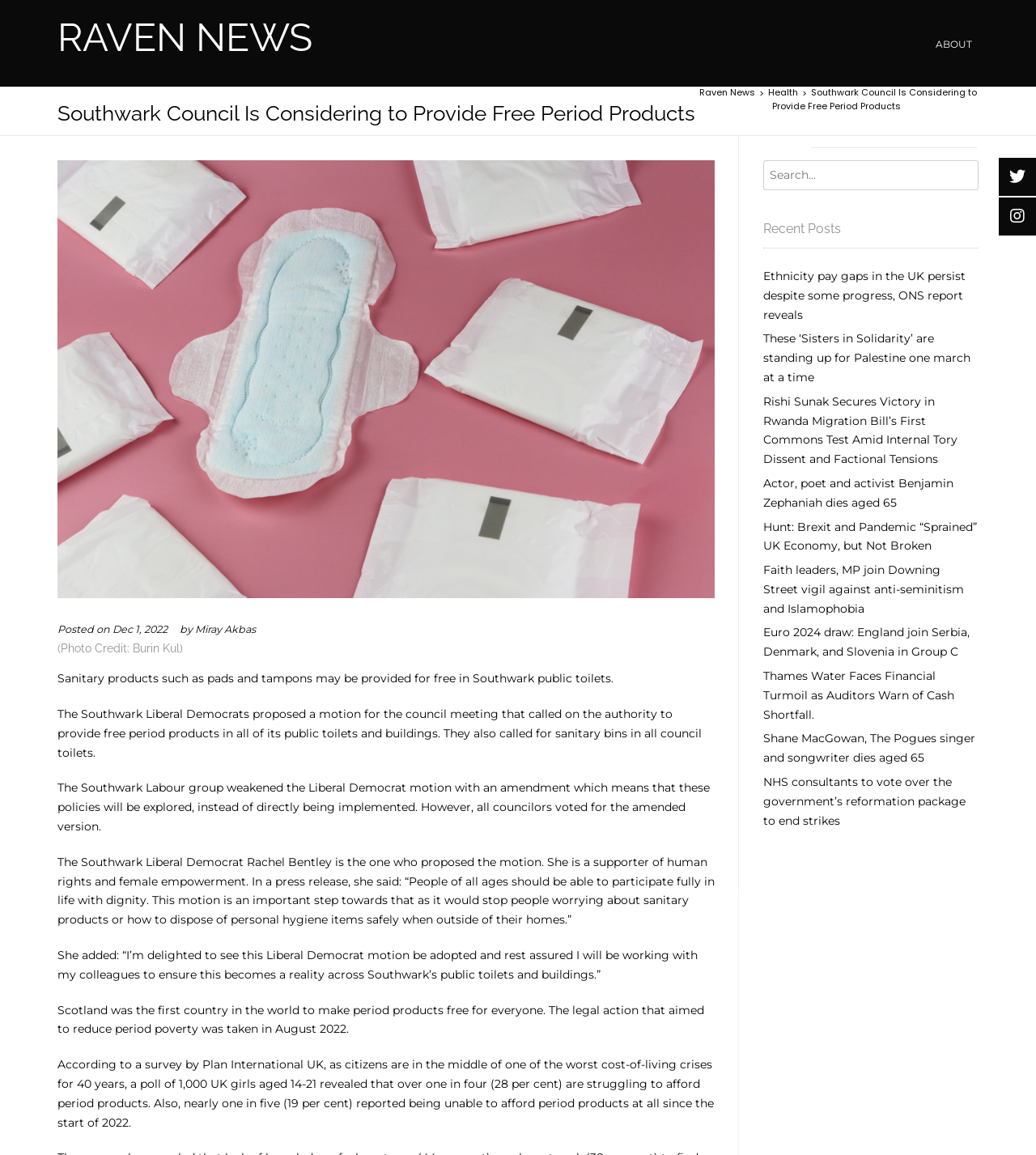Specify the bounding box coordinates of the region I need to click to perform the following instruction: "Click on the 'Raven News' link". The coordinates must be four float numbers in the range of 0 to 1, i.e., [left, top, right, bottom].

[0.675, 0.074, 0.729, 0.085]